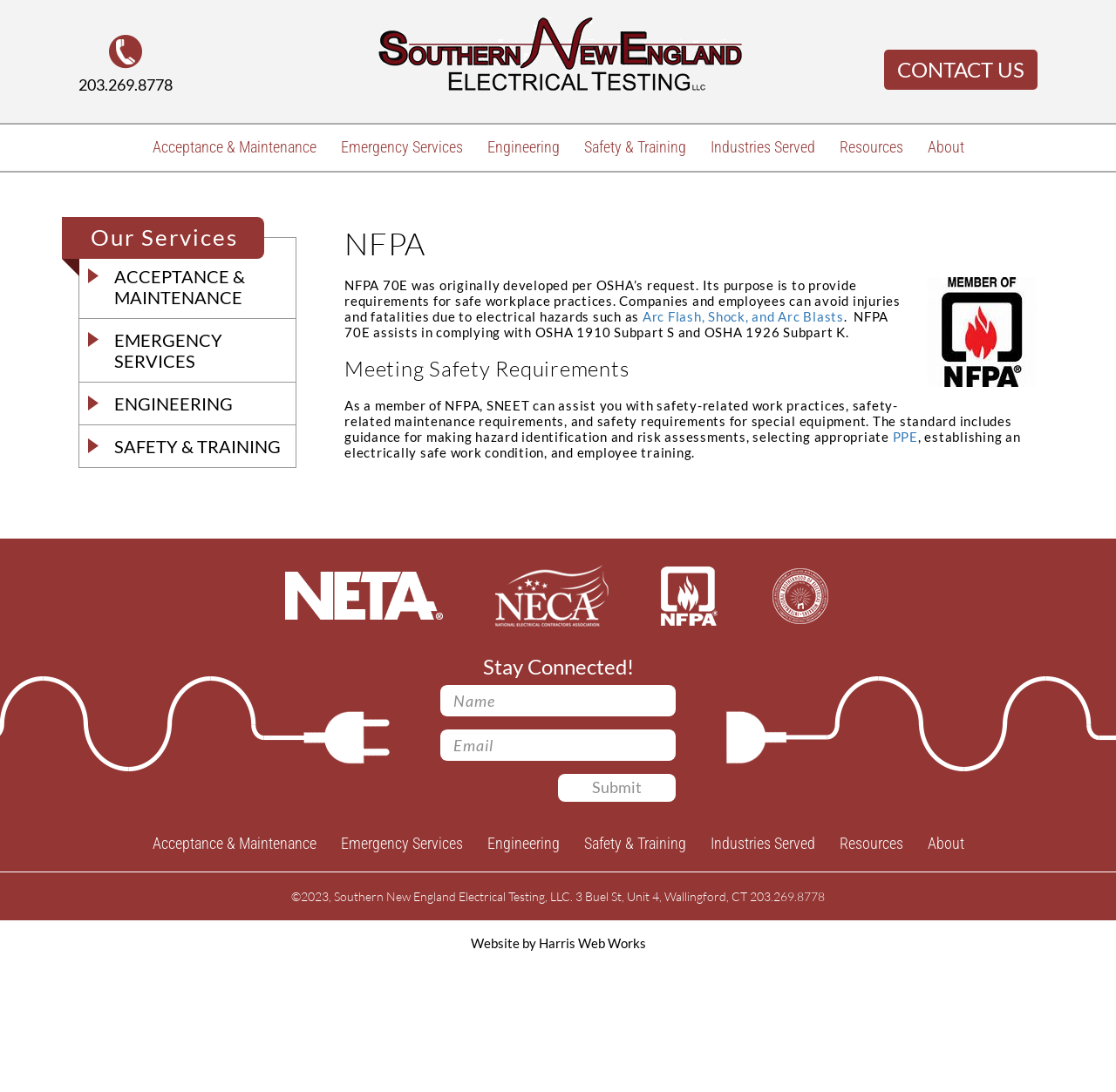Determine the bounding box coordinates for the area that should be clicked to carry out the following instruction: "Learn about Acceptance & Maintenance".

[0.125, 0.114, 0.294, 0.157]